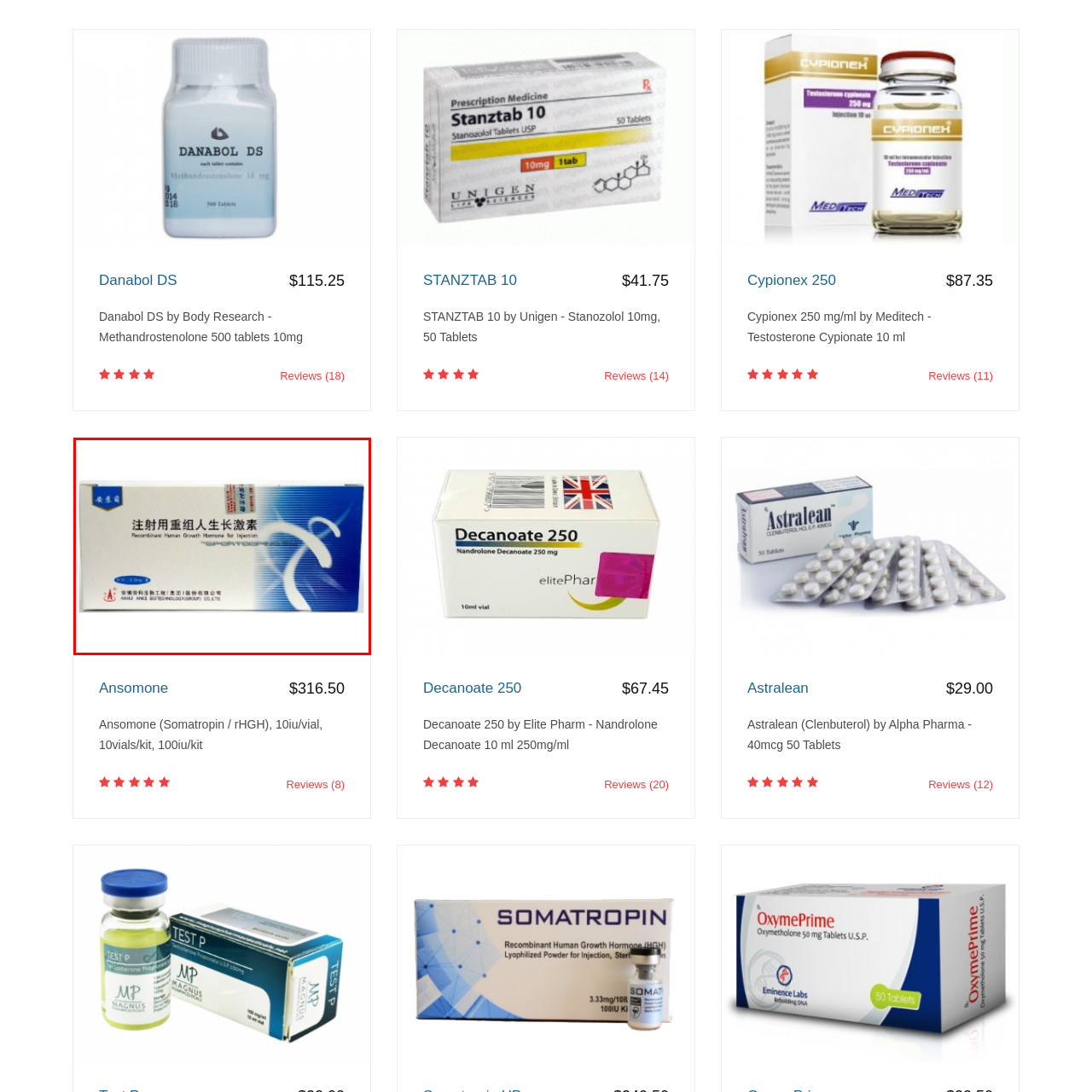Look at the region marked by the red box and describe it extensively.

The image depicts a packaging box for "Ansomone," which is a recombinant human growth hormone designed for injection. The box features a simple yet modern design, primarily in white with blue accents. Prominently displayed is the Chinese text stating "Recombinant Human Growth Hormone for Injection," indicating its medical use. The product's branding logo is located at the top left corner, alongside a label suggesting its purpose. The design conveys a sense of professionalism and efficacy, consistent with pharmaceutical products. This specific product is noted for being part of a kit containing multiple vials, typically used in growth hormone therapies.